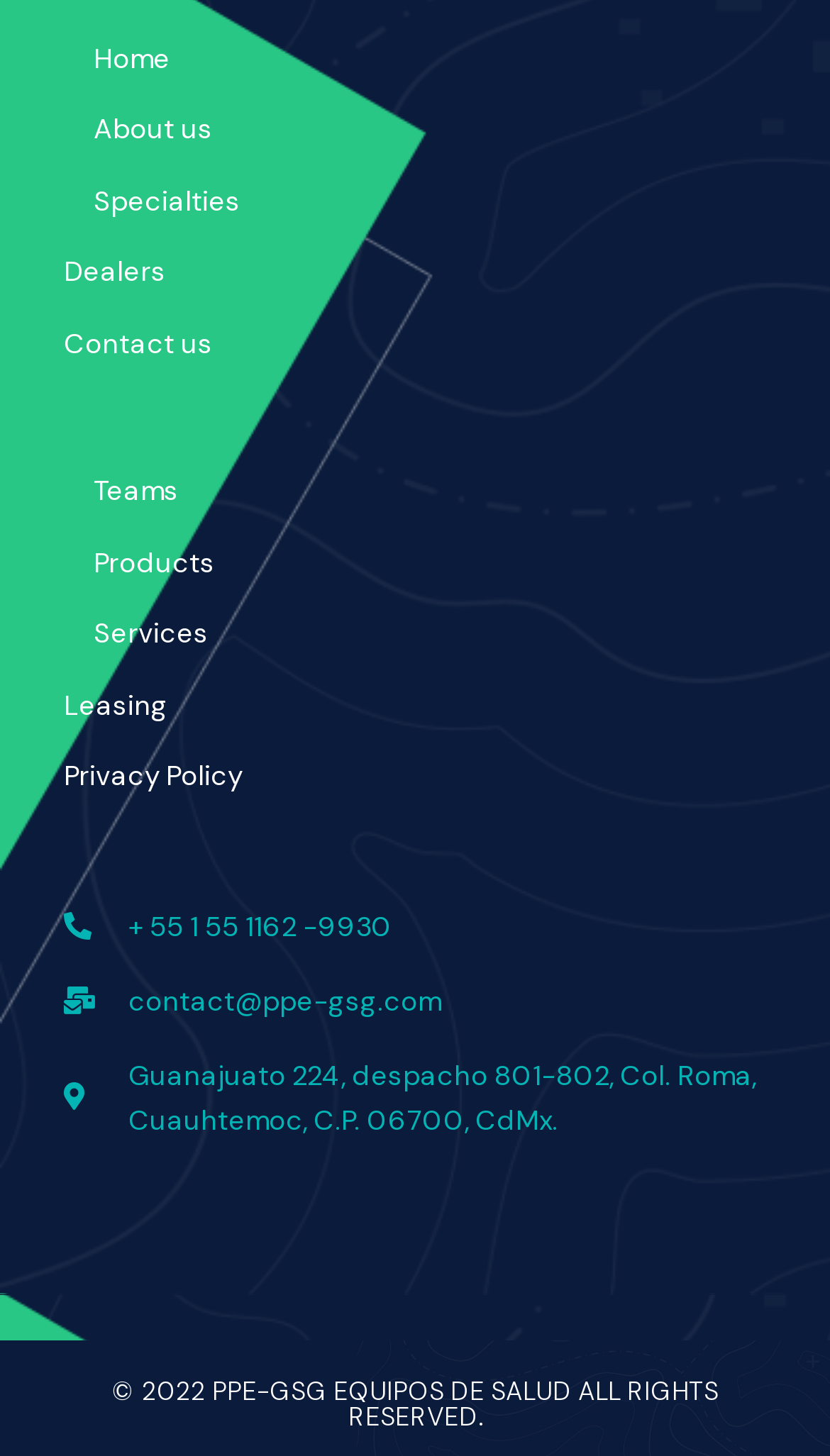Find the bounding box coordinates for the area that must be clicked to perform this action: "read privacy policy".

[0.077, 0.519, 0.923, 0.548]